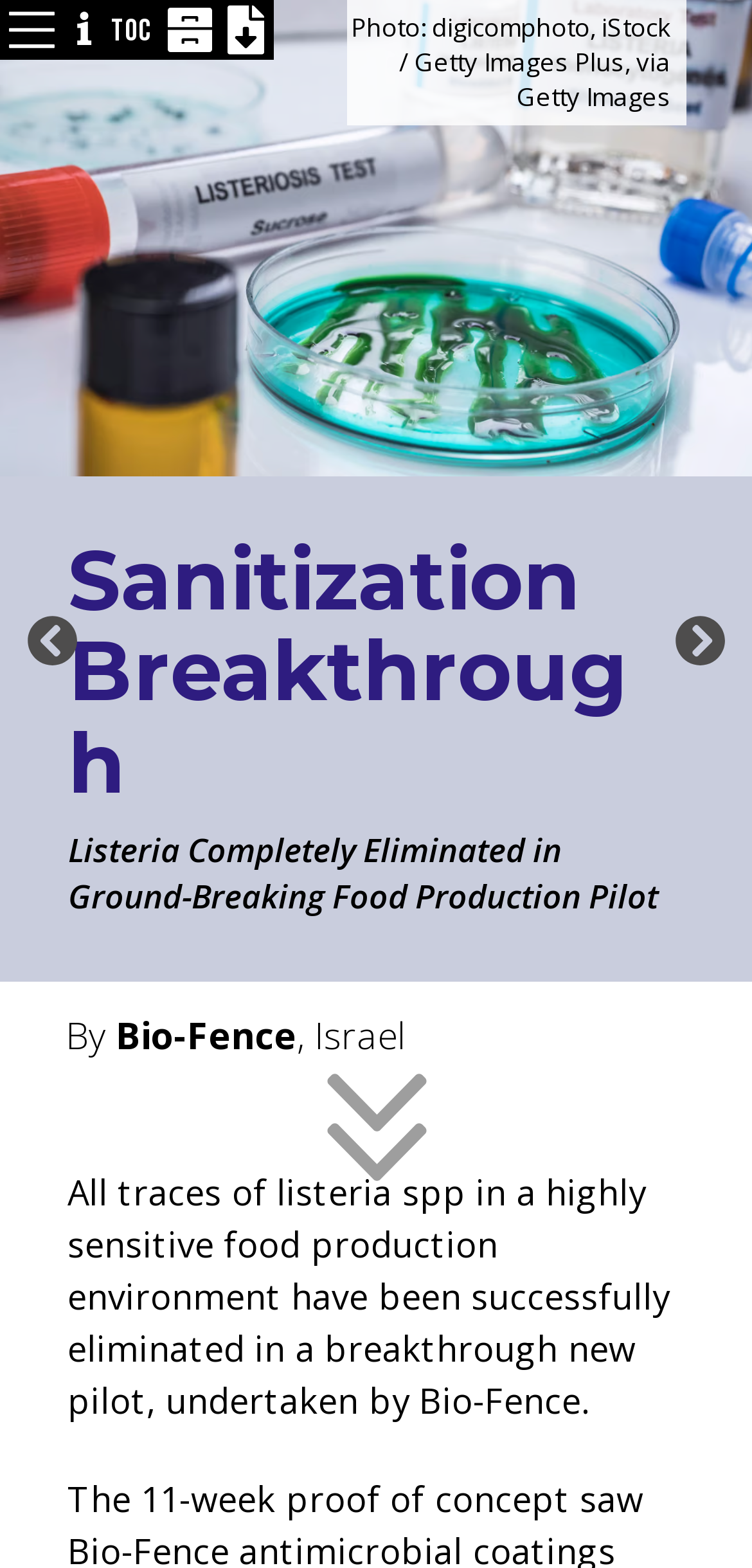Find the bounding box coordinates for the UI element whose description is: "TOC". The coordinates should be four float numbers between 0 and 1, in the format [left, top, right, bottom].

[0.144, 0.005, 0.205, 0.036]